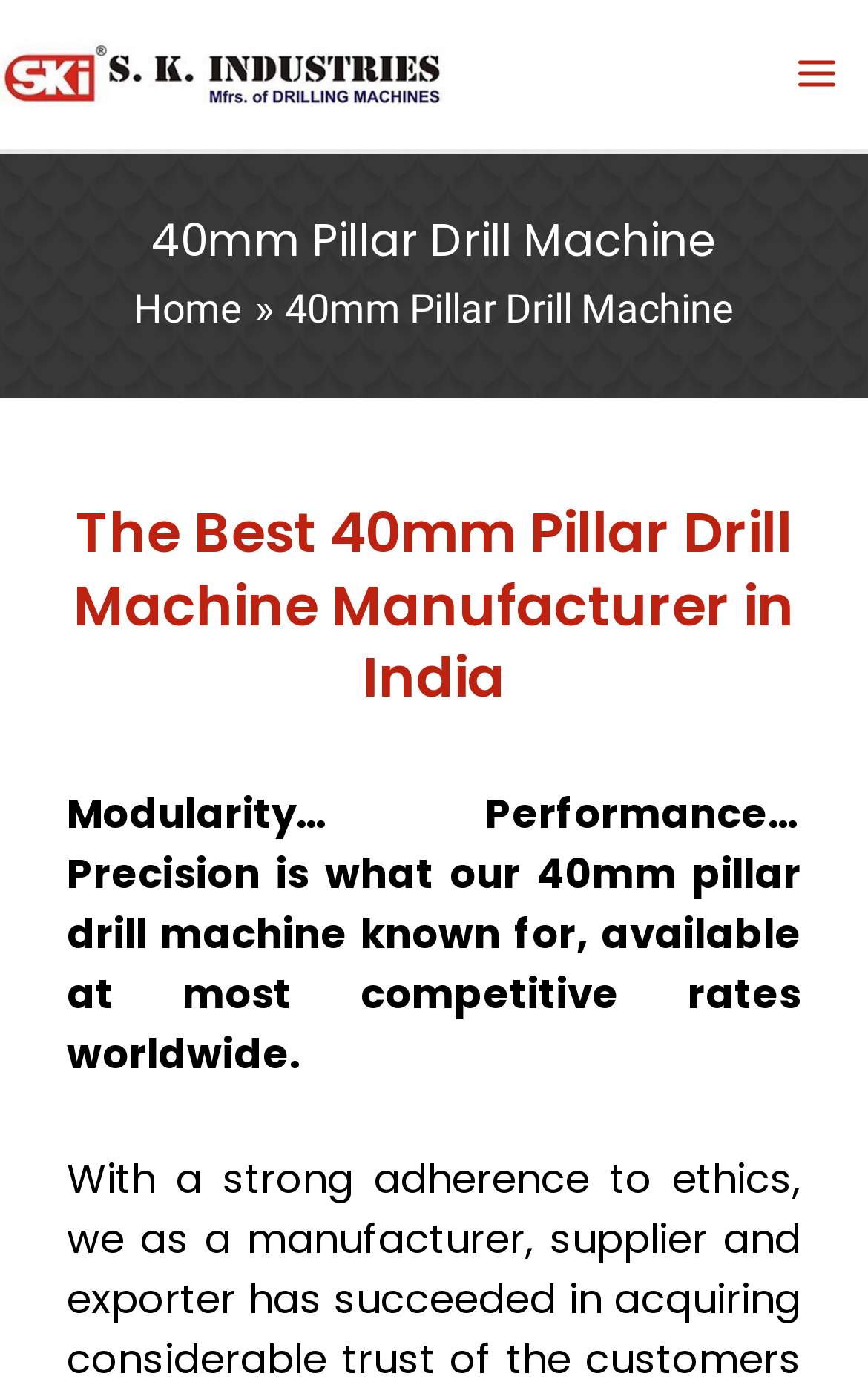What is the characteristic of the 40mm pillar drill machine?
Provide a well-explained and detailed answer to the question.

I found the answer by looking at the StaticText element 'Modularity… Performance… Precision is what our 40mm pillar drill machine known for, available at most competitive rates worldwide.' which describes the characteristic of the 40mm pillar drill machine.